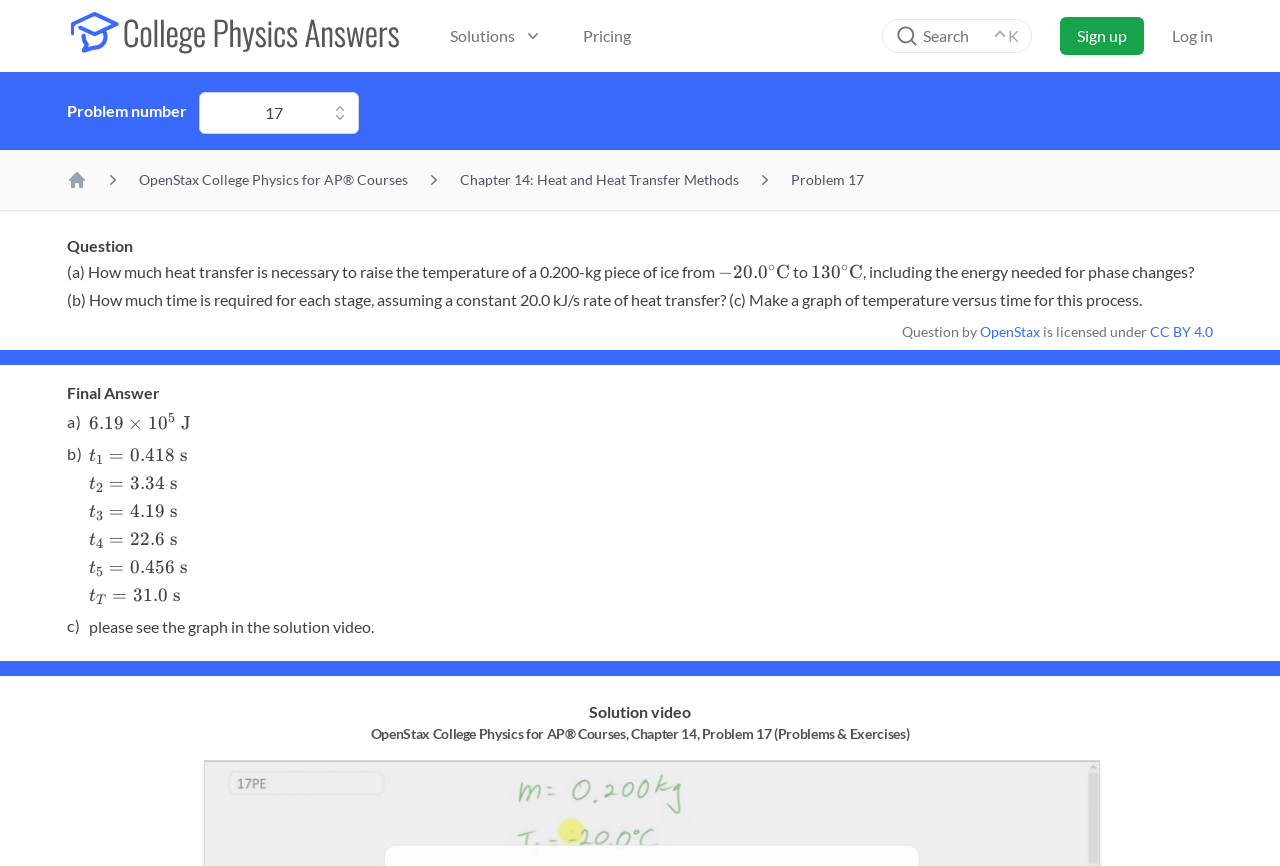Please specify the bounding box coordinates in the format (top-left x, top-left y, bottom-right x, bottom-right y), with values ranging from 0 to 1. Identify the bounding box for the UI component described as follows: Popular lifehacks

None